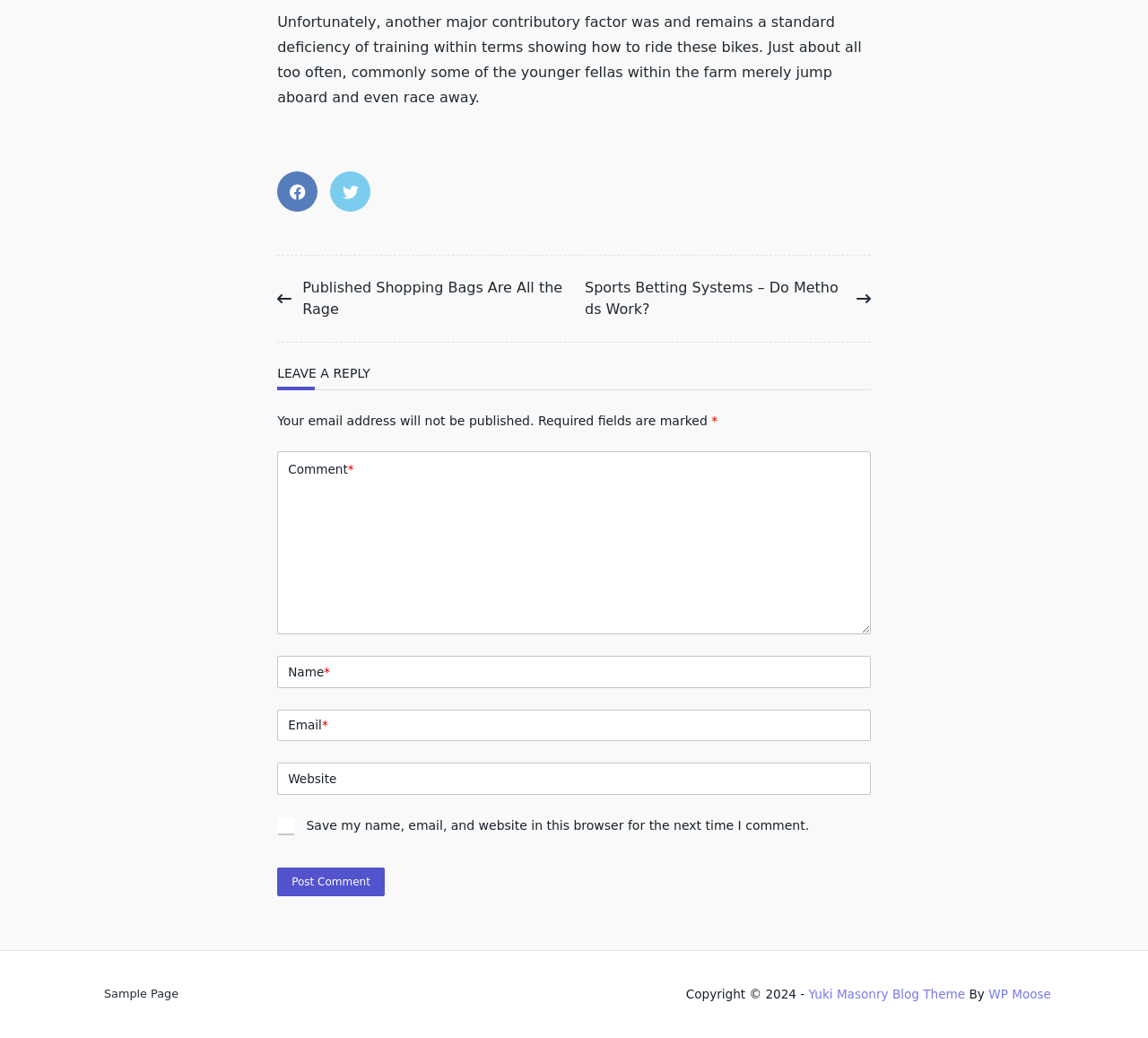Answer the question using only a single word or phrase: 
What is the purpose of the checkbox?

Save user data